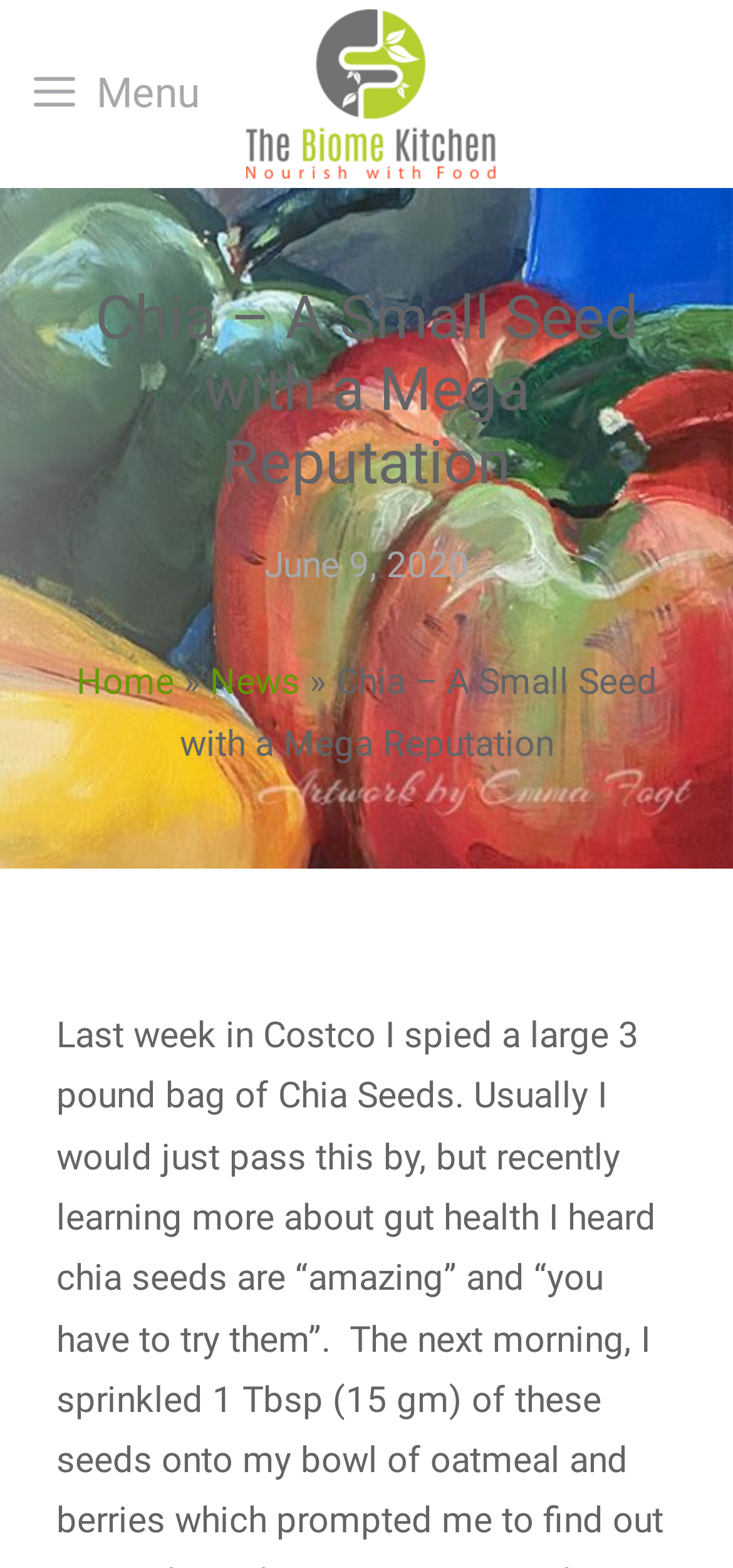Provide a short answer using a single word or phrase for the following question: 
What is the date of the article?

June 9, 2020